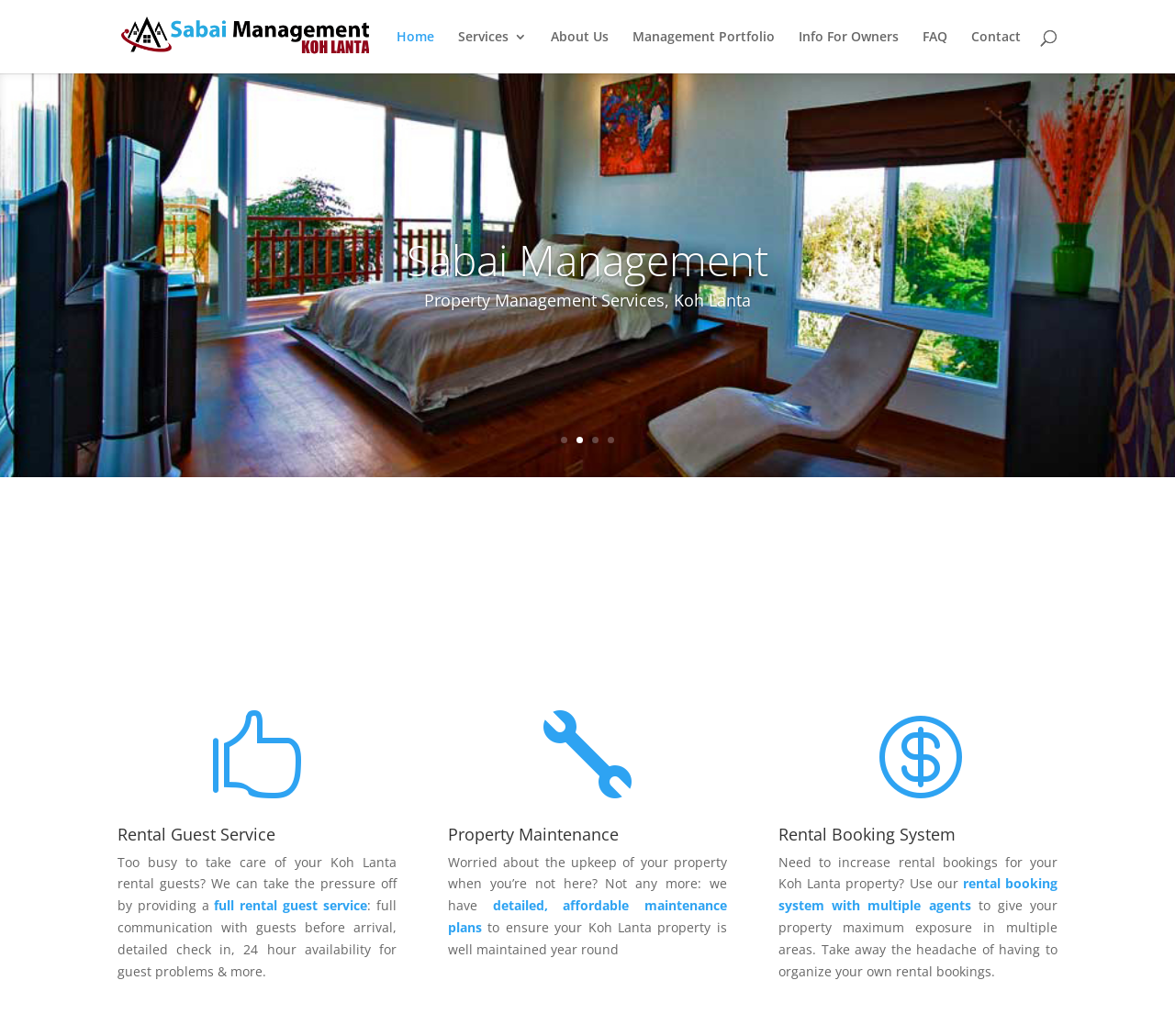Find the UI element described as: "Home" and predict its bounding box coordinates. Ensure the coordinates are four float numbers between 0 and 1, [left, top, right, bottom].

[0.338, 0.029, 0.37, 0.071]